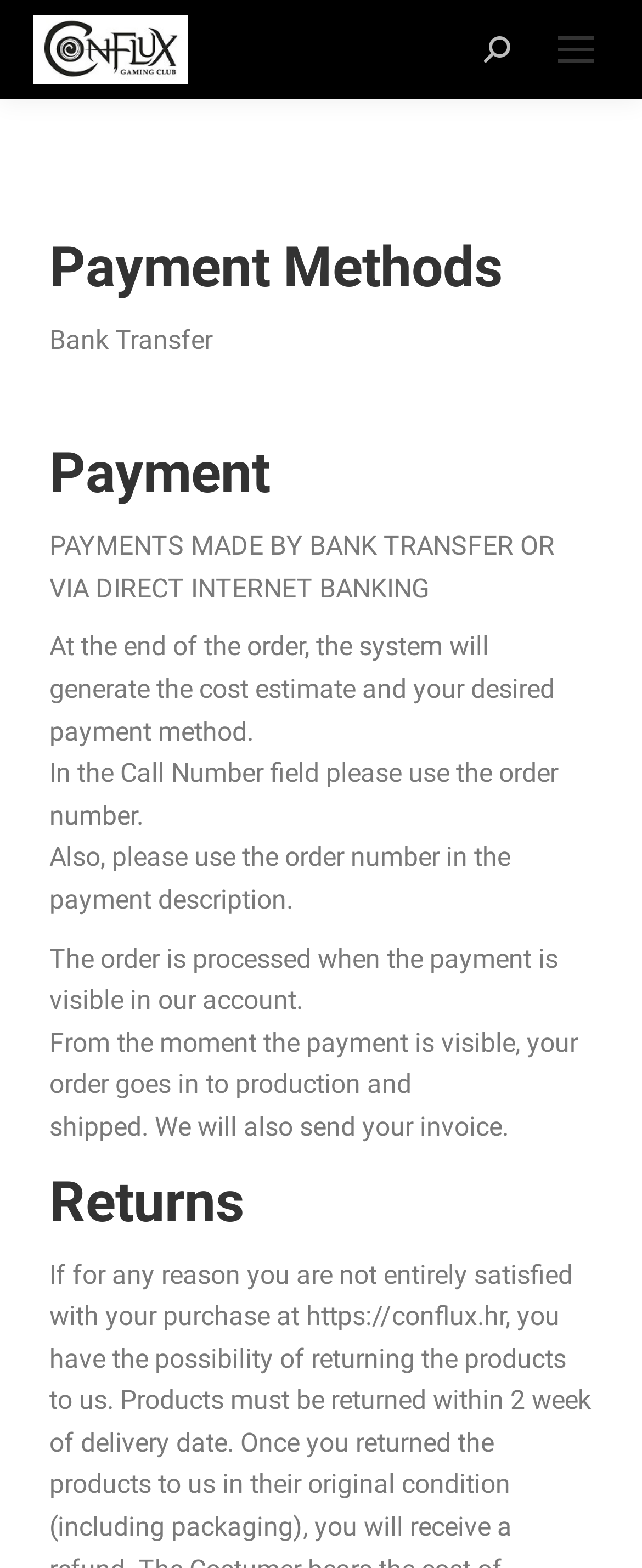Determine the bounding box coordinates for the UI element with the following description: "aria-label="Mobile menu icon"". The coordinates should be four float numbers between 0 and 1, represented as [left, top, right, bottom].

[0.846, 0.01, 0.949, 0.052]